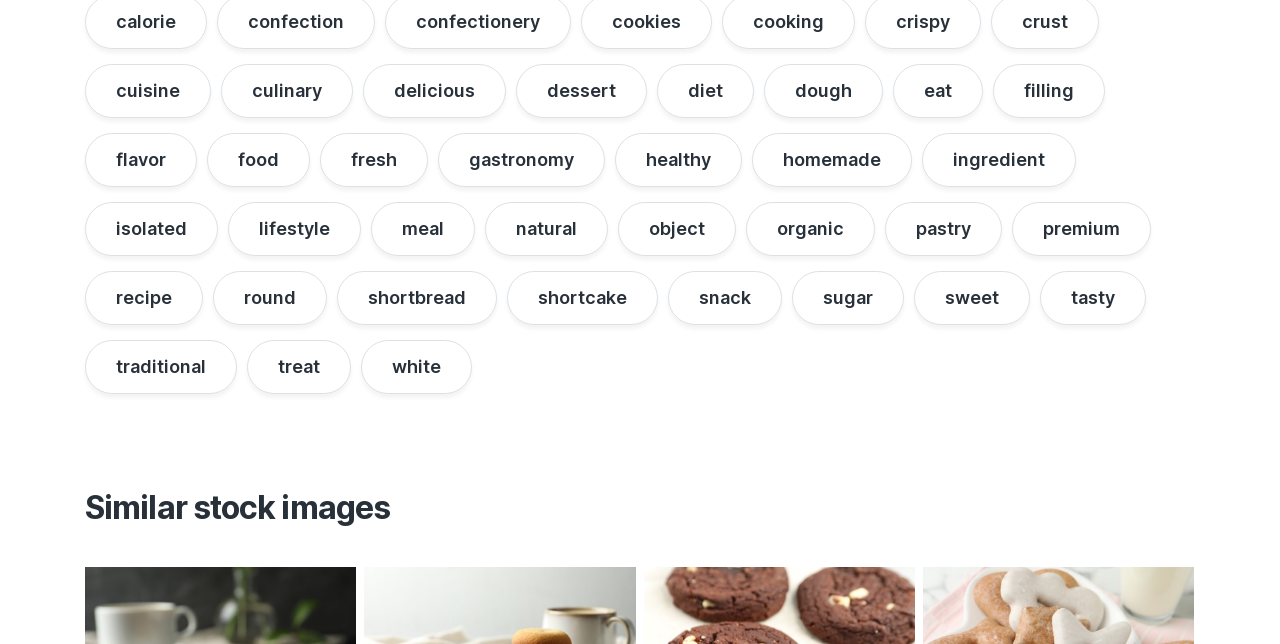Pinpoint the bounding box coordinates of the clickable area needed to execute the instruction: "click on cuisine". The coordinates should be specified as four float numbers between 0 and 1, i.e., [left, top, right, bottom].

[0.066, 0.1, 0.165, 0.184]